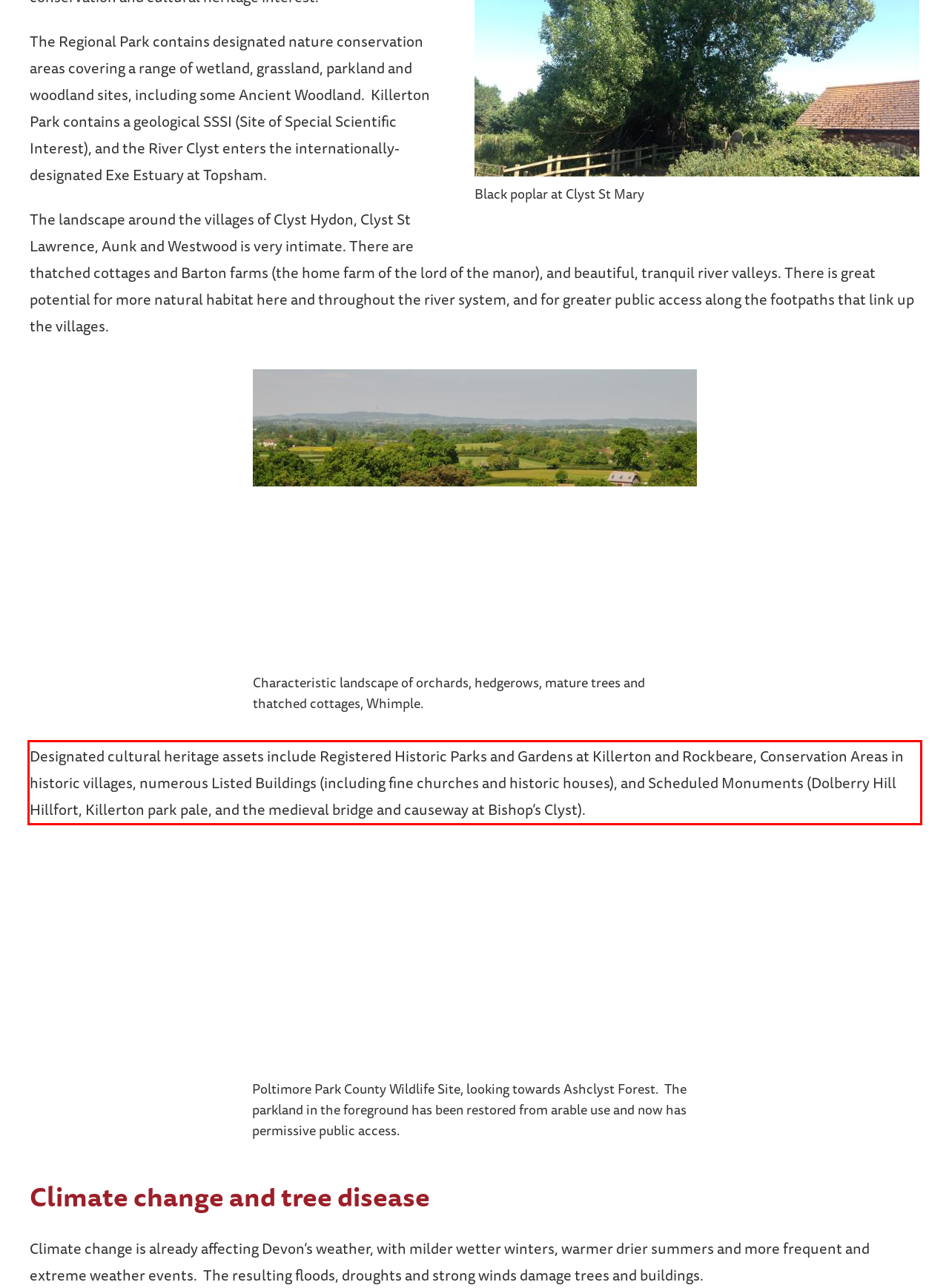You are provided with a screenshot of a webpage that includes a UI element enclosed in a red rectangle. Extract the text content inside this red rectangle.

Designated cultural heritage assets include Registered Historic Parks and Gardens at Killerton and Rockbeare, Conservation Areas in historic villages, numerous Listed Buildings (including fine churches and historic houses), and Scheduled Monuments (Dolberry Hill Hillfort, Killerton park pale, and the medieval bridge and causeway at Bishop’s Clyst).